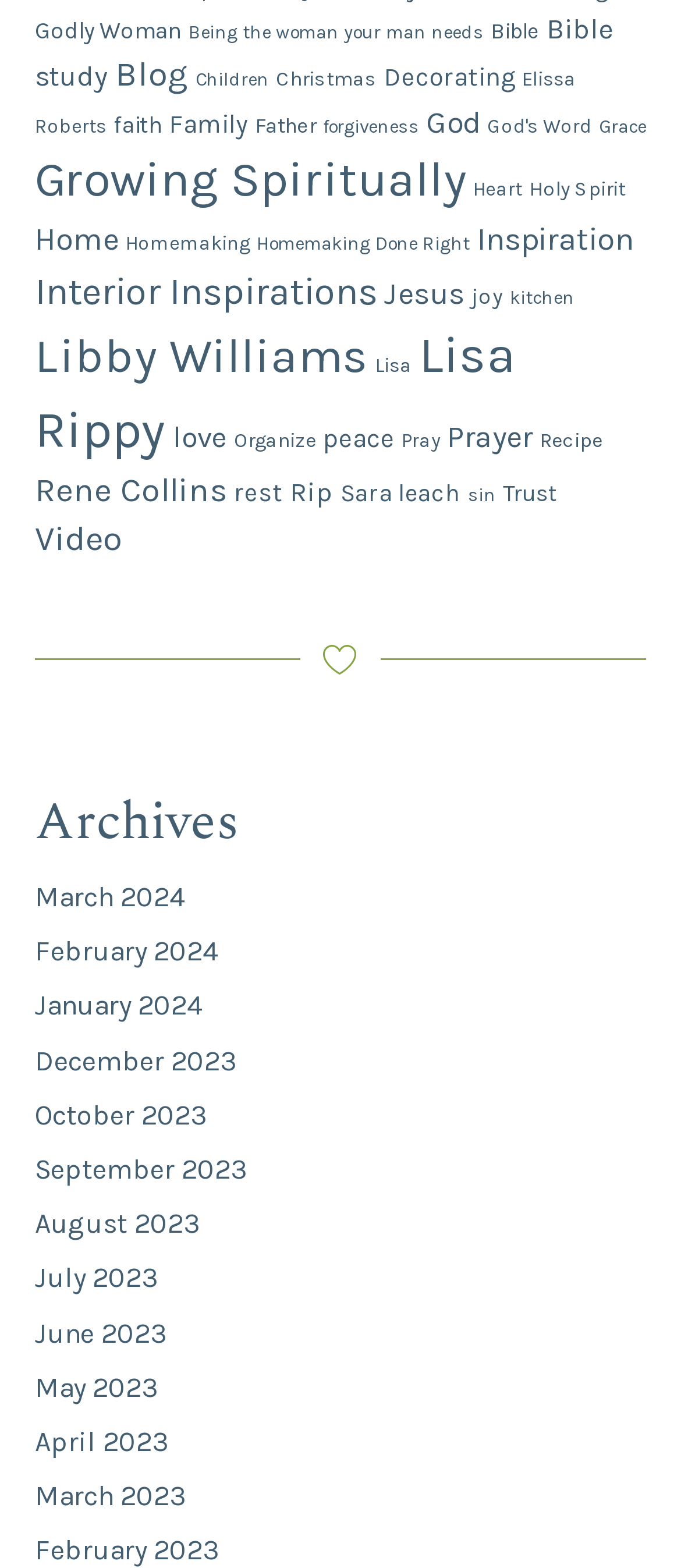Answer the following inquiry with a single word or phrase:
What is the category related to home decoration?

Decorating